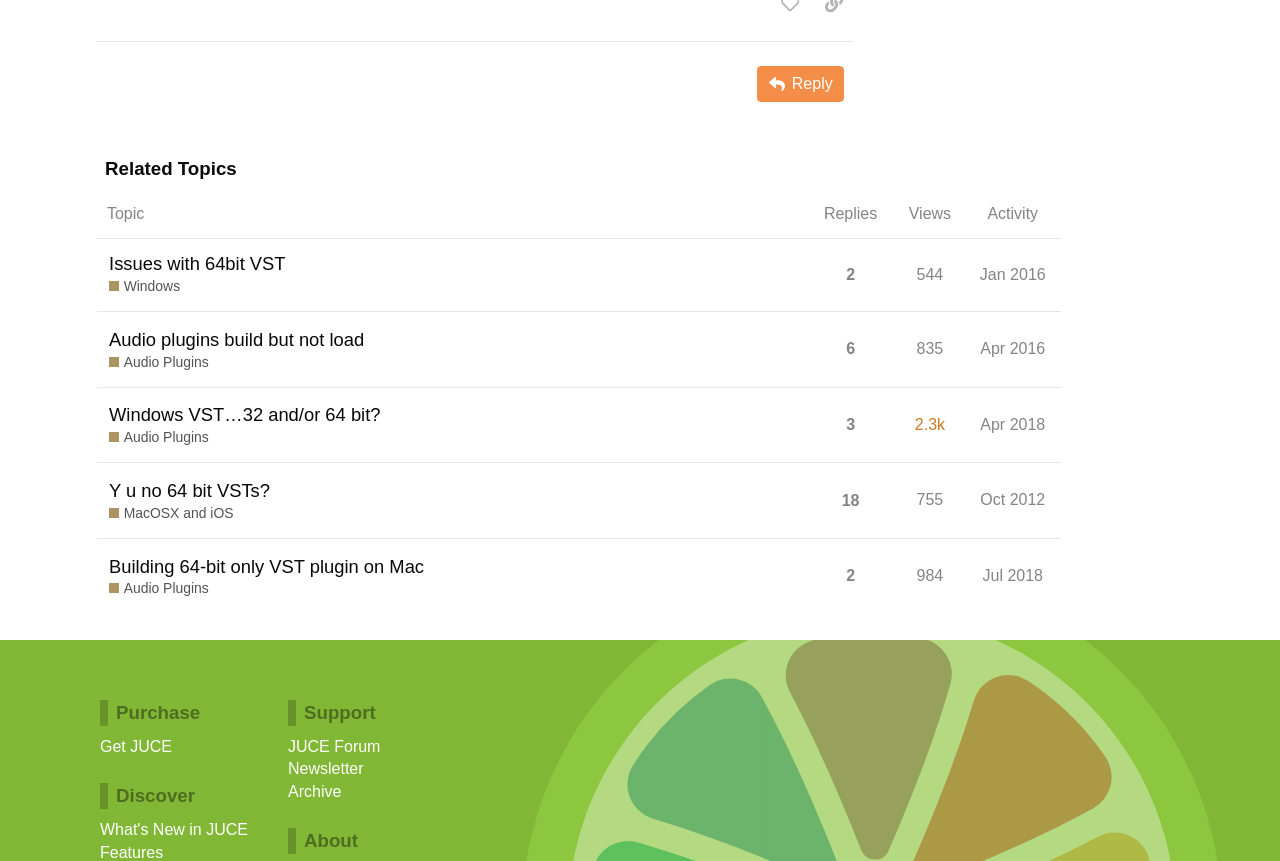For the following element description, predict the bounding box coordinates in the format (top-left x, top-left y, bottom-right x, bottom-right y). All values should be floating point numbers between 0 and 1. Description: Windows VST…32 and/or 64 bit?

[0.085, 0.452, 0.297, 0.512]